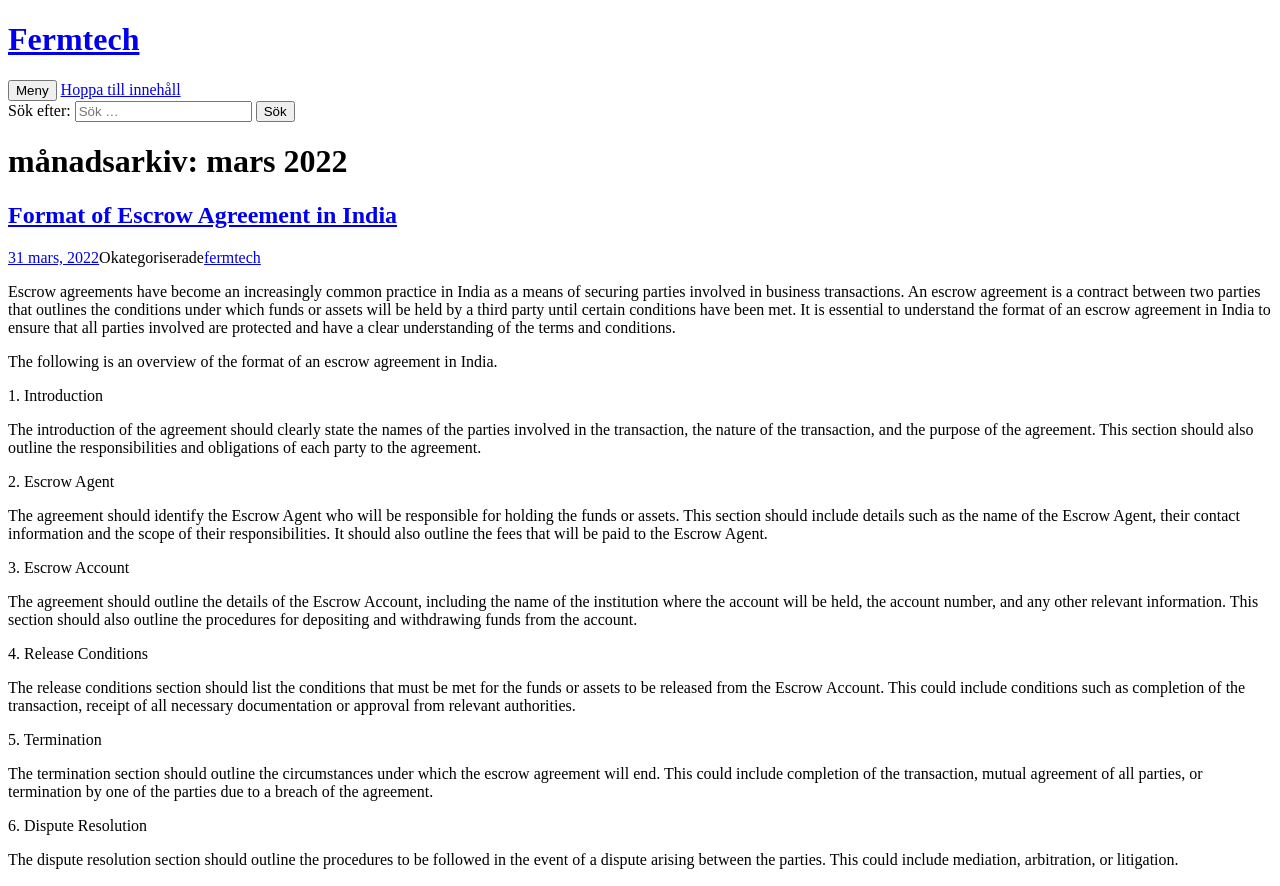Please locate the bounding box coordinates of the element that needs to be clicked to achieve the following instruction: "Click the 'Meny' button". The coordinates should be four float numbers between 0 and 1, i.e., [left, top, right, bottom].

[0.006, 0.09, 0.044, 0.114]